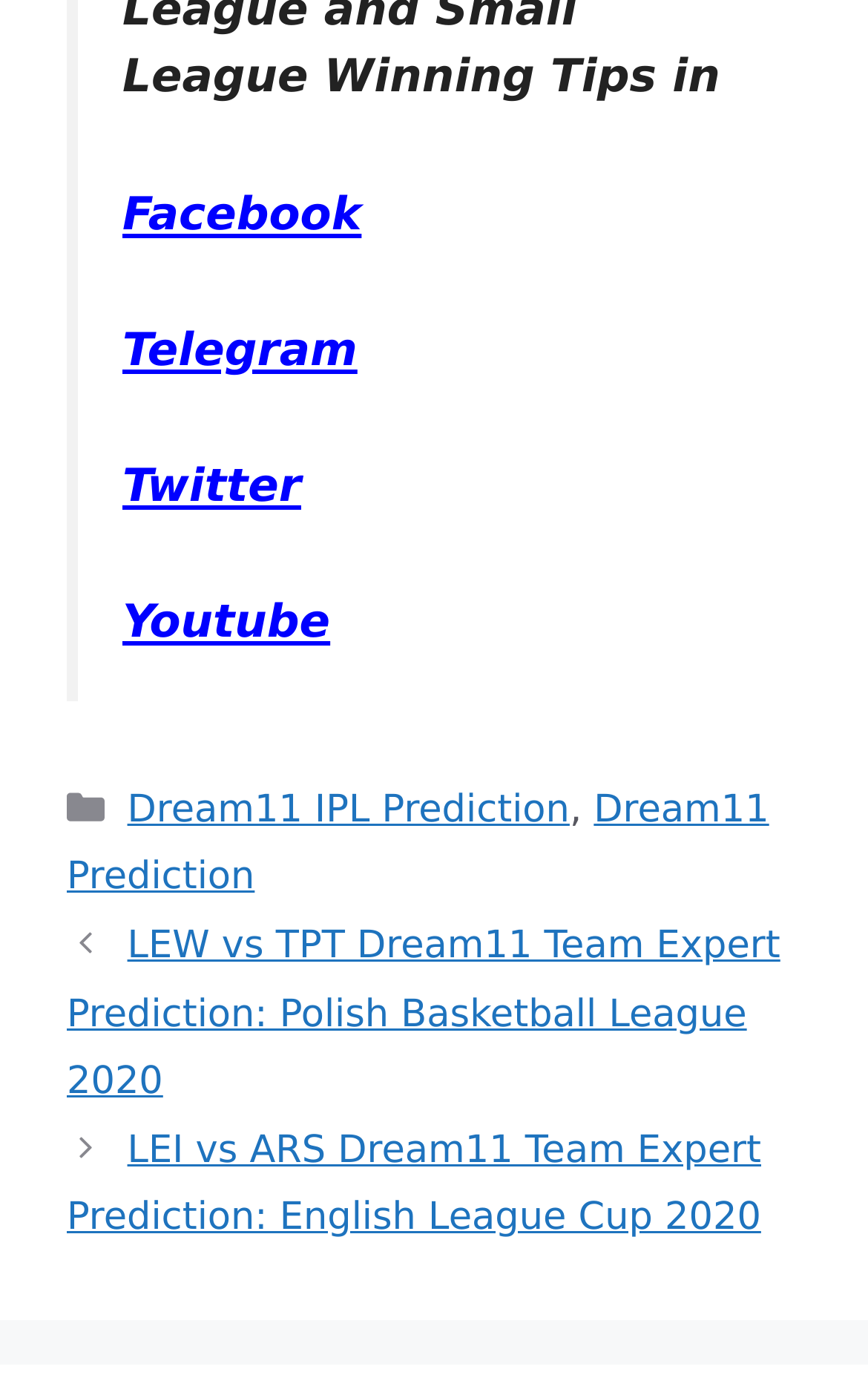Locate the bounding box coordinates of the area you need to click to fulfill this instruction: 'visit Facebook'. The coordinates must be in the form of four float numbers ranging from 0 to 1: [left, top, right, bottom].

[0.141, 0.135, 0.417, 0.174]